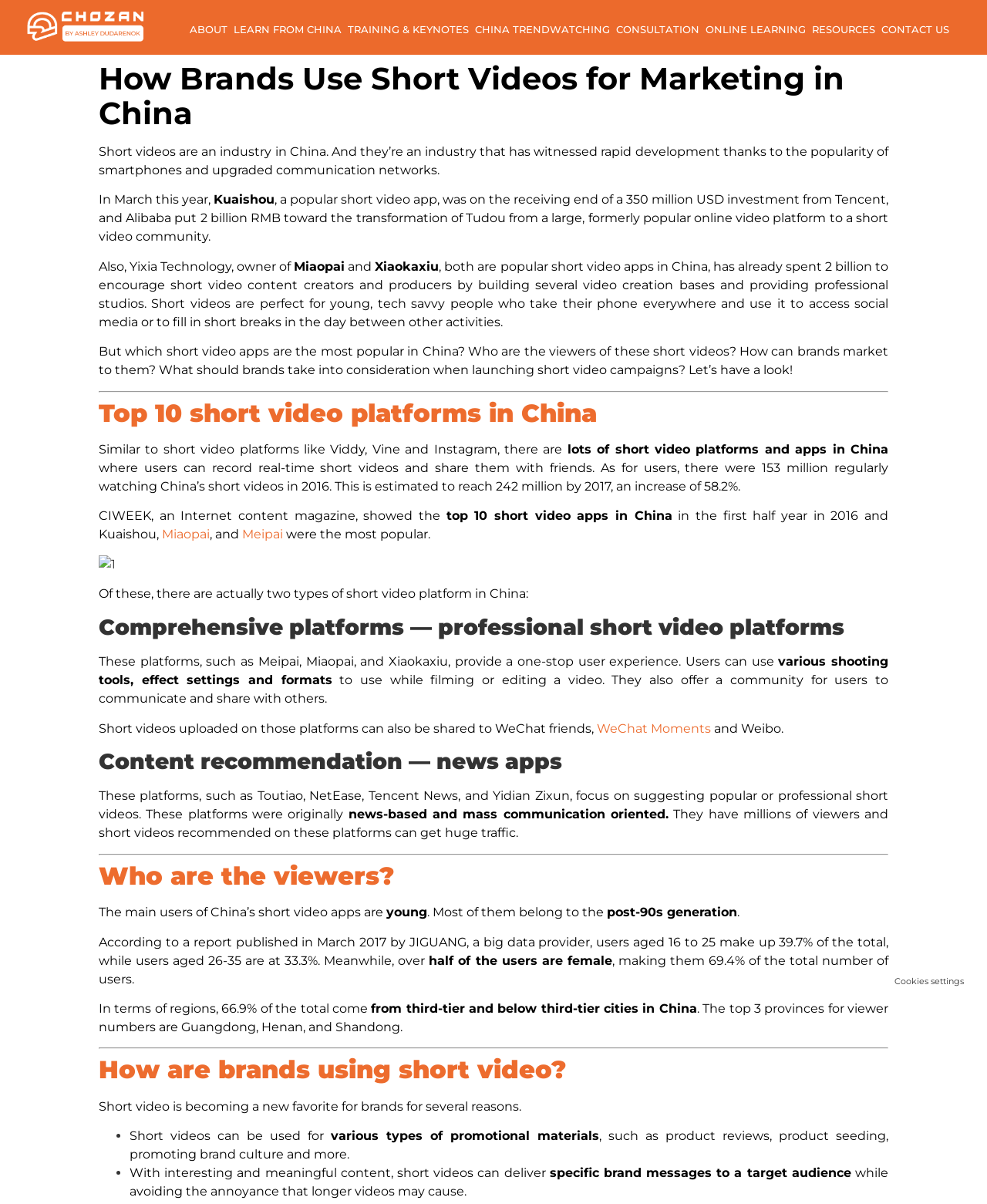Determine the bounding box coordinates for the UI element with the following description: "Meipai". The coordinates should be four float numbers between 0 and 1, represented as [left, top, right, bottom].

[0.245, 0.438, 0.287, 0.45]